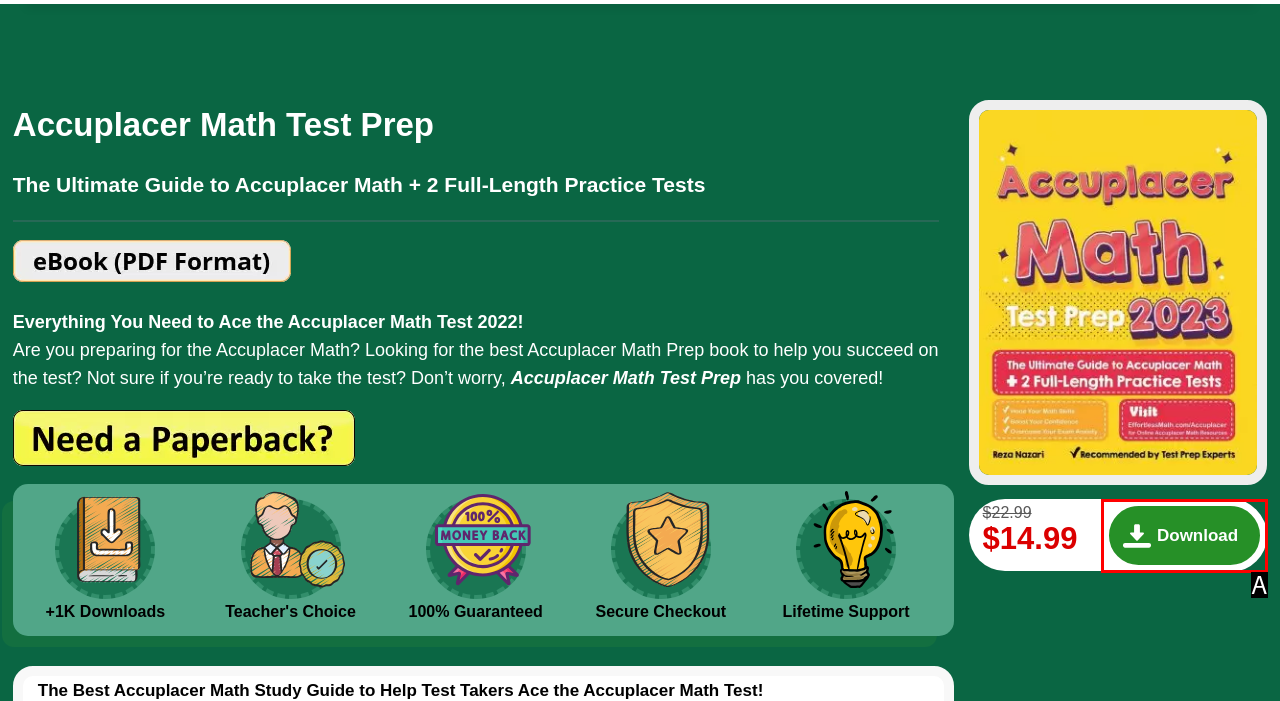Given the description: Download, identify the HTML element that fits best. Respond with the letter of the correct option from the choices.

A